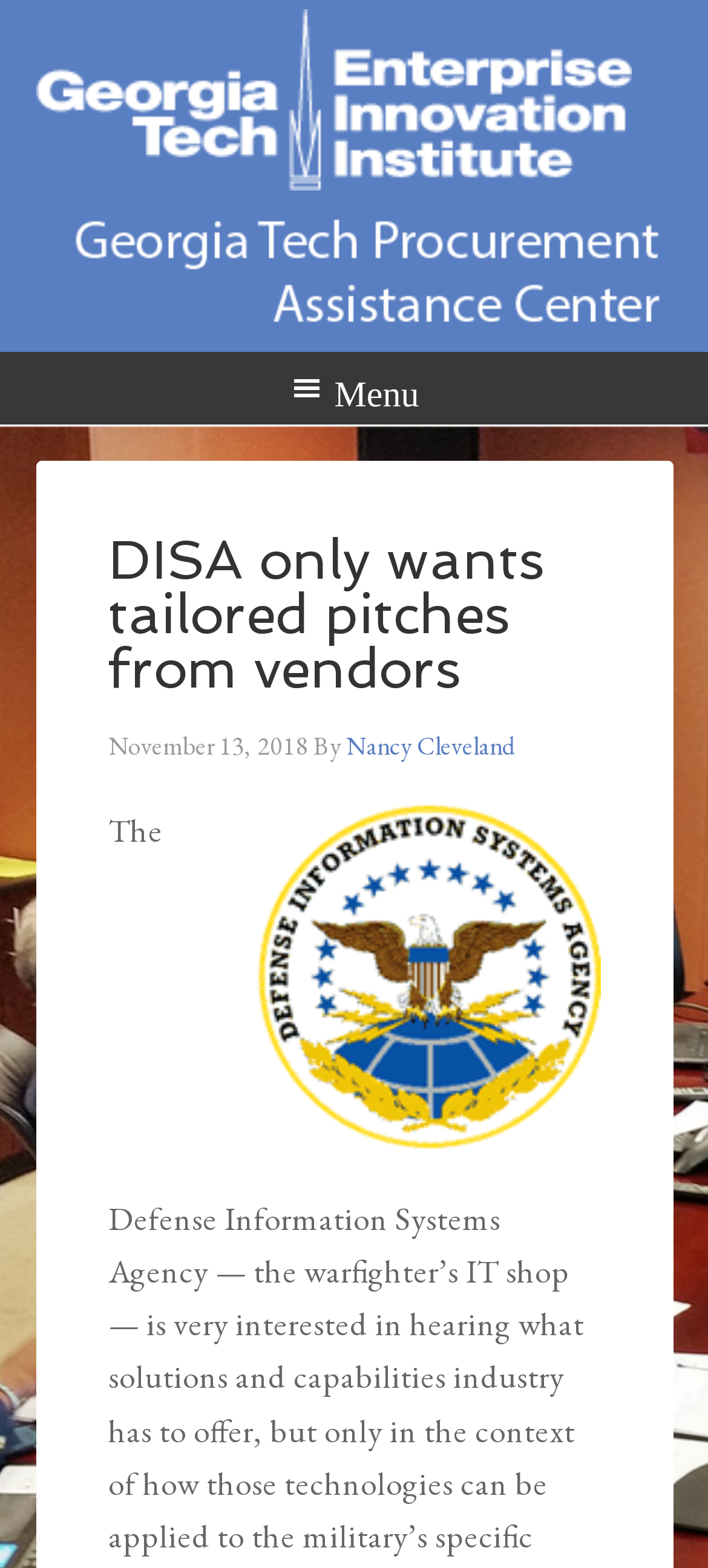Create an elaborate caption that covers all aspects of the webpage.

The webpage appears to be an article page from the Georgia Tech Procurement Assistance Center. At the top, there is a prominent link with the center's name, "GEORGIA TECH PROCUREMENT ASSISTANCE CENTER", spanning almost the entire width of the page. 

Below this, a main navigation section is located, which takes up about a quarter of the page's height. 

The main content of the page is a news article, headed by a title "DISA only wants tailored pitches from vendors", which is a link. This title is positioned roughly in the middle of the page, horizontally, and about one-third of the way down from the top. 

Directly below the title, there is a timestamp, "November 13, 2018", followed by the author's name, "Nancy Cleveland", which is a link. The author's name is positioned to the right of the timestamp.